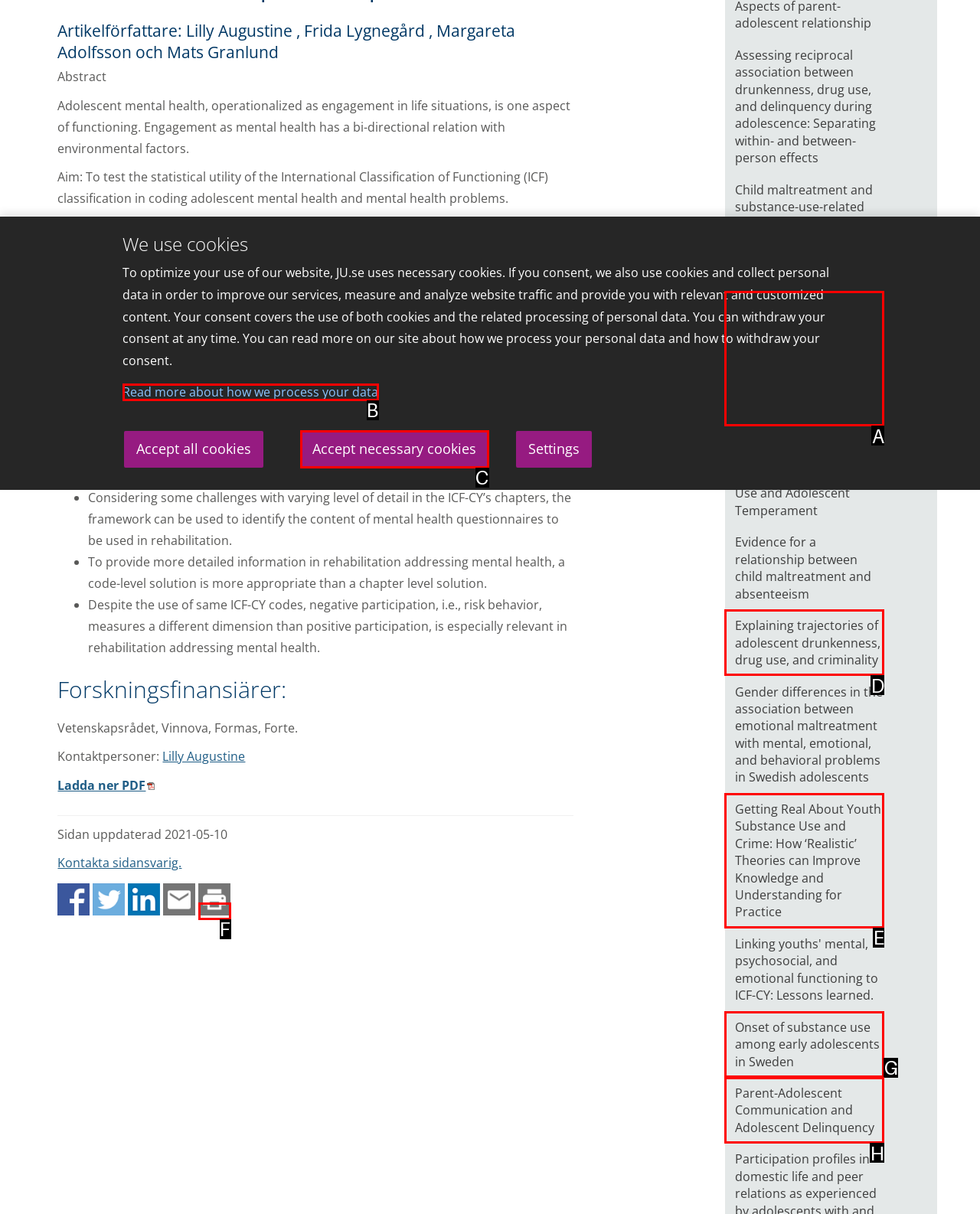Match the option to the description: alt="Print this page"
State the letter of the correct option from the available choices.

F